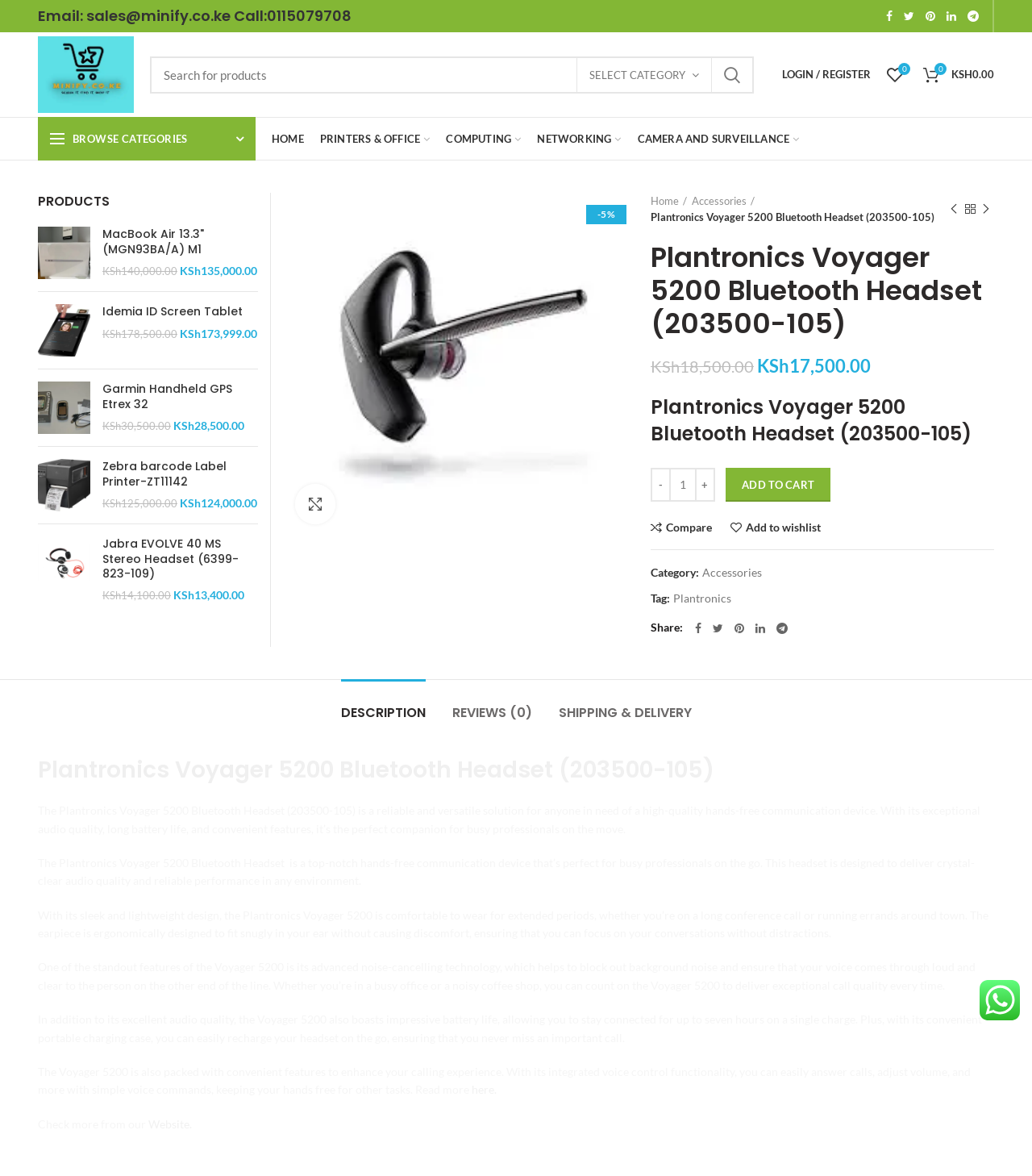Given the webpage screenshot and the description, determine the bounding box coordinates (top-left x, top-left y, bottom-right x, bottom-right y) that define the location of the UI element matching this description: Reviews (0)

[0.438, 0.578, 0.515, 0.621]